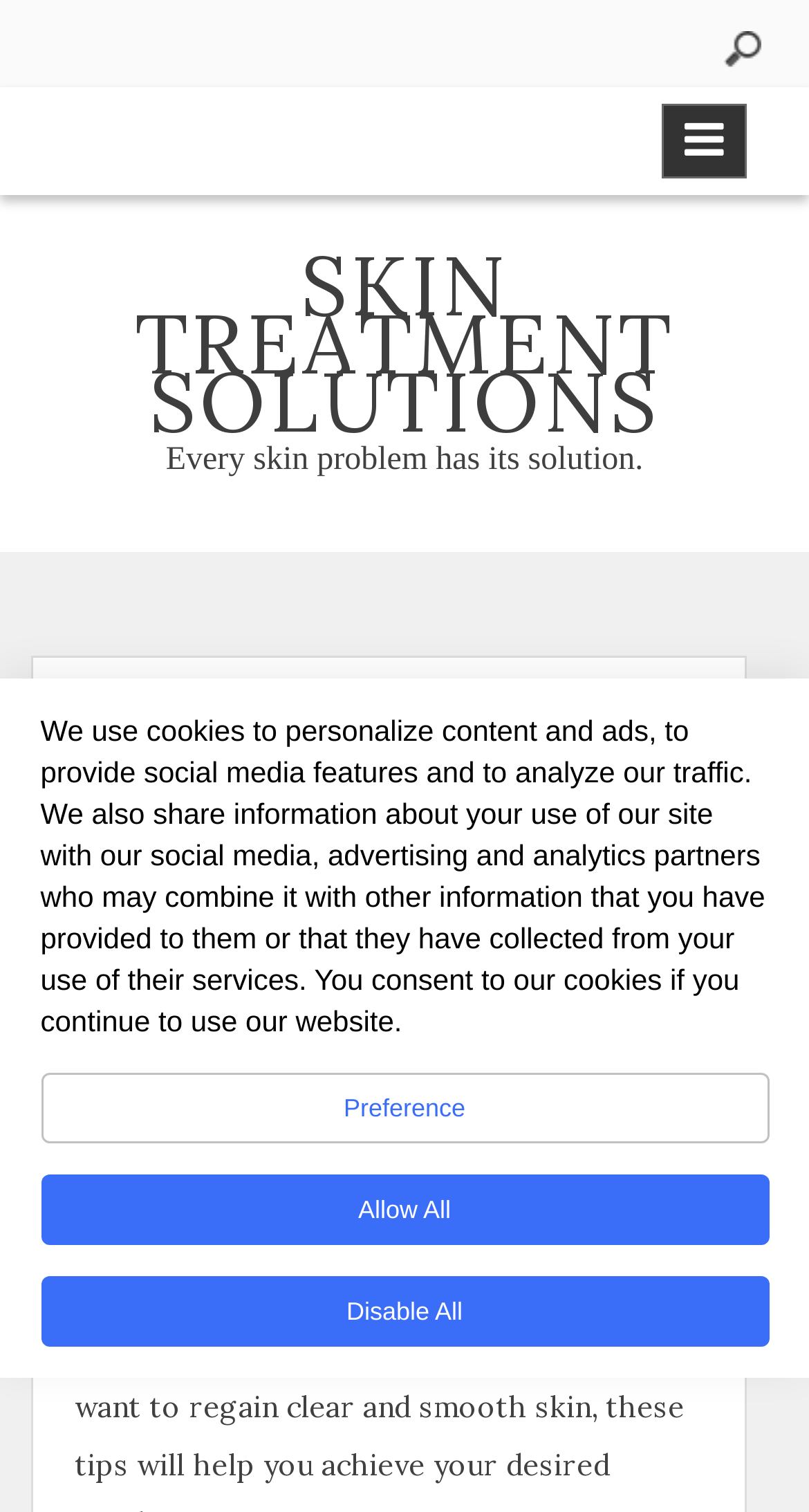Provide the bounding box coordinates for the area that should be clicked to complete the instruction: "Click on Preference".

[0.05, 0.71, 0.95, 0.756]